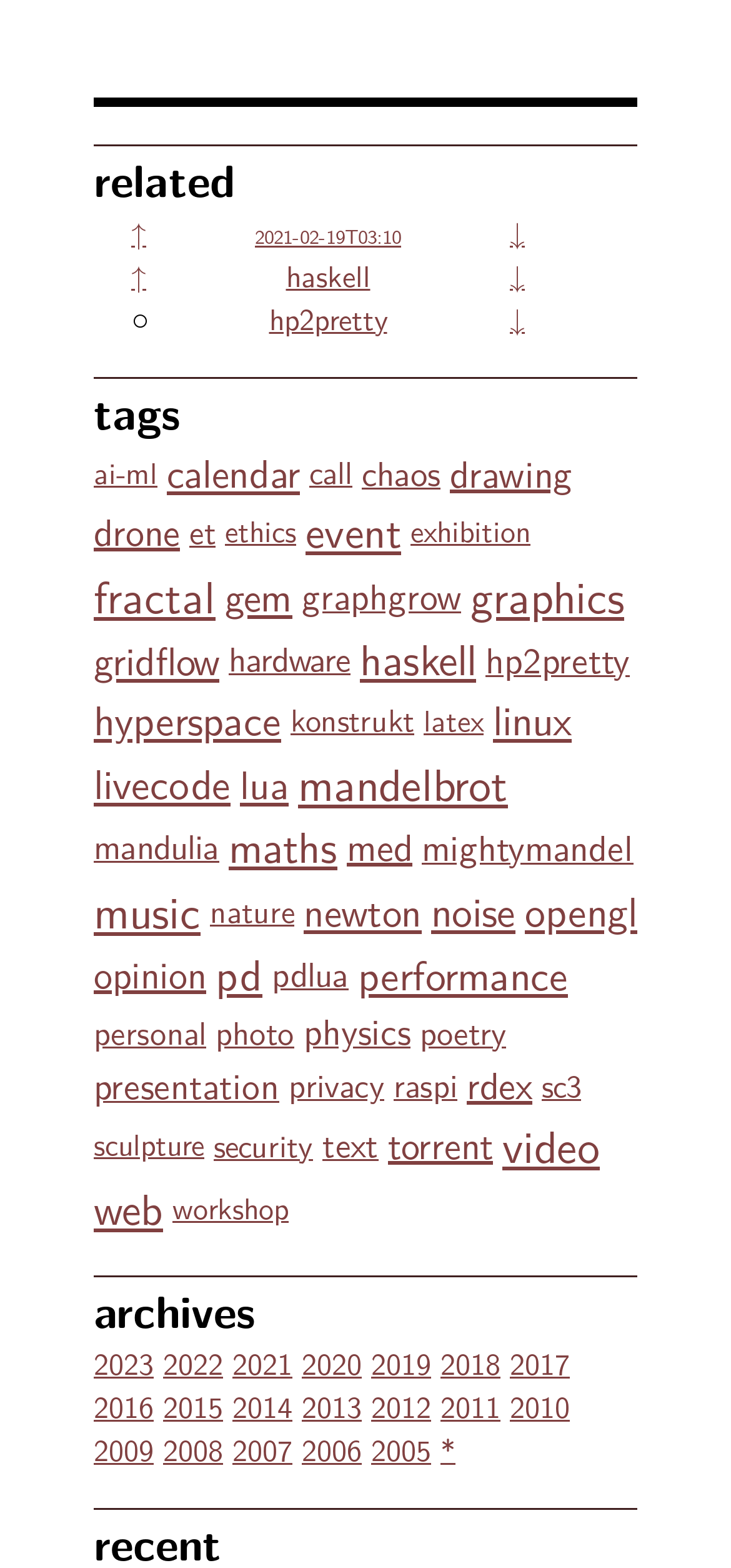How many links are there in the Related navigation section?
Analyze the screenshot and provide a detailed answer to the question.

I counted the number of links under the 'Related' navigation section, and there are 9 links, including the '↑' and '↓' links.